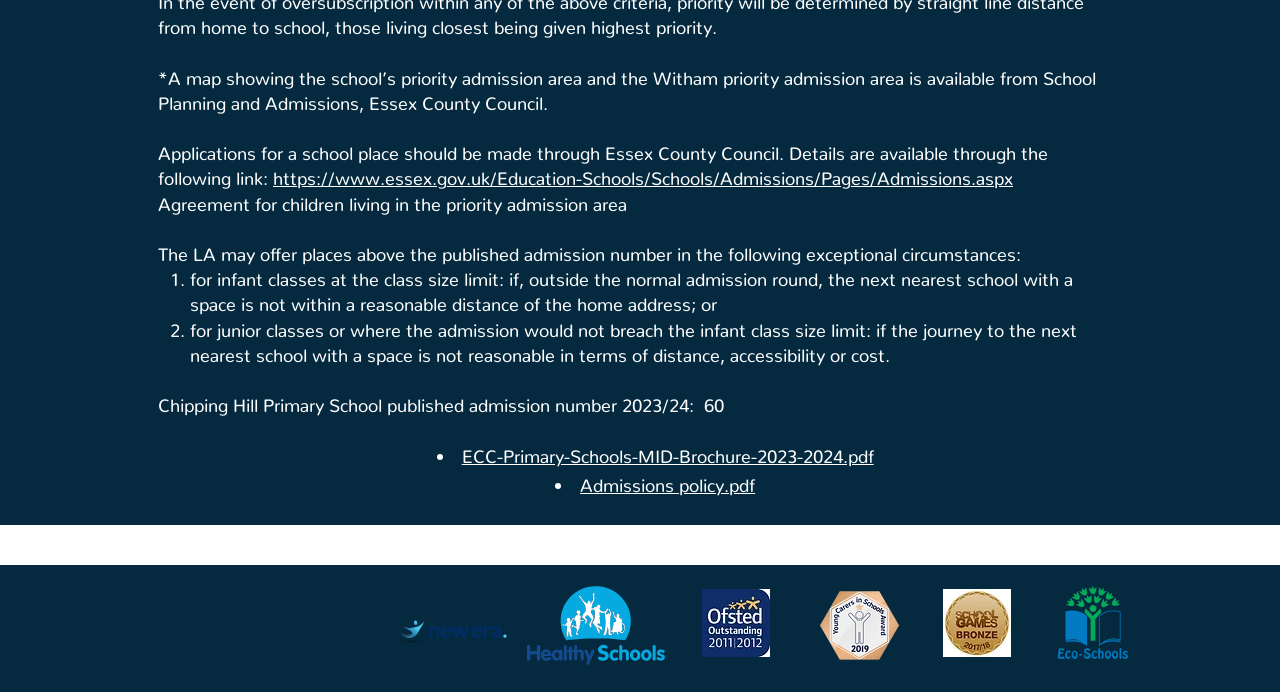Please find the bounding box coordinates in the format (top-left x, top-left y, bottom-right x, bottom-right y) for the given element description. Ensure the coordinates are floating point numbers between 0 and 1. Description: https://www.essex.gov.uk/Education-Schools/Schools/Admissions/Pages/Admissions.aspx

[0.213, 0.242, 0.791, 0.261]